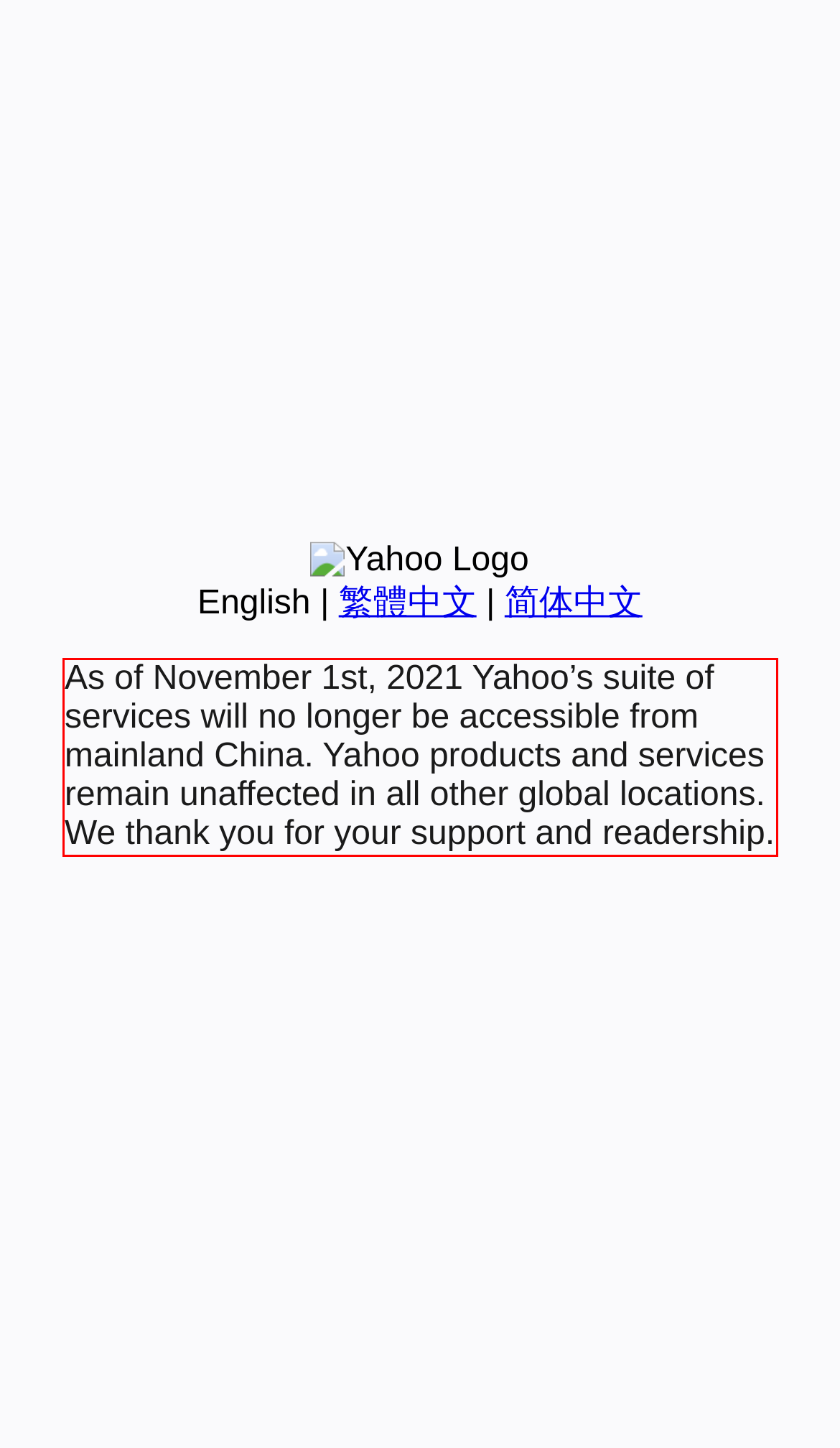You have a screenshot of a webpage with a UI element highlighted by a red bounding box. Use OCR to obtain the text within this highlighted area.

As of November 1st, 2021 Yahoo’s suite of services will no longer be accessible from mainland China. Yahoo products and services remain unaffected in all other global locations. We thank you for your support and readership.